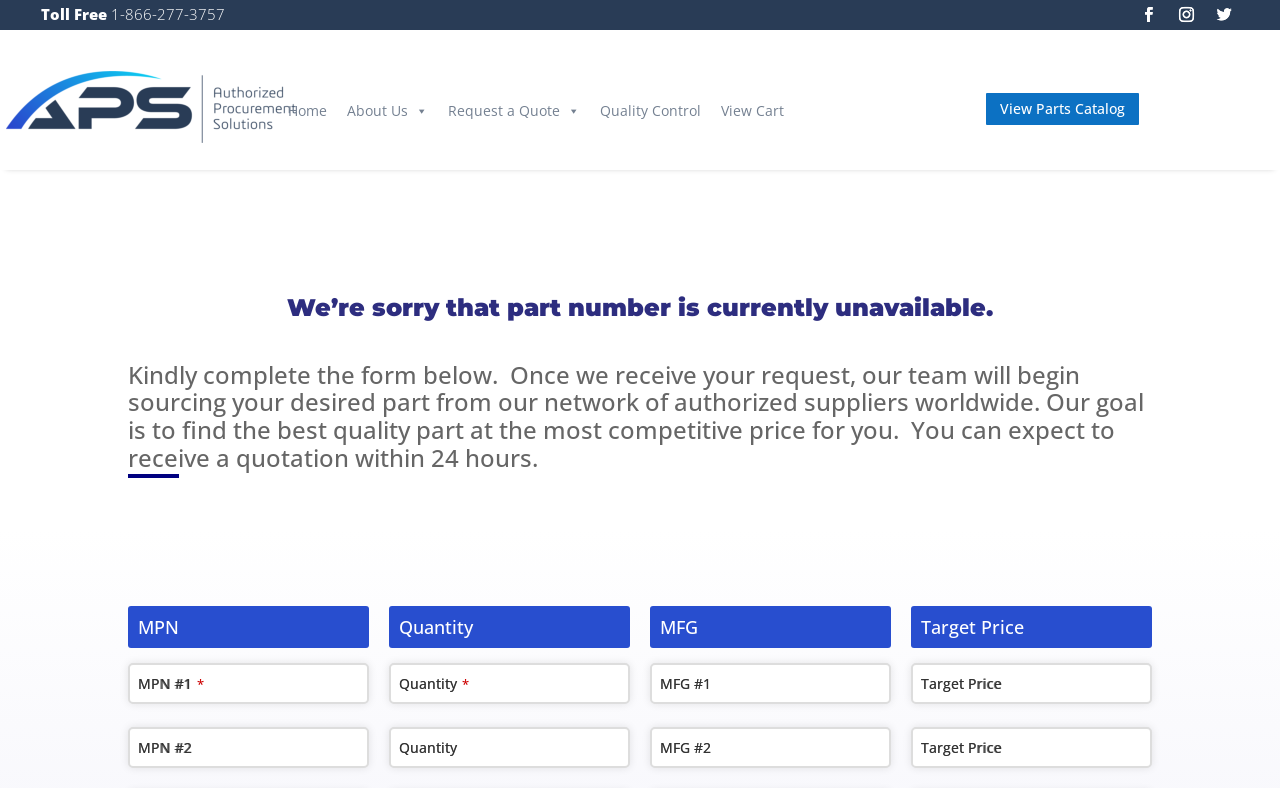What is the current status of the part number?
Based on the image, answer the question with a single word or brief phrase.

Unavailable